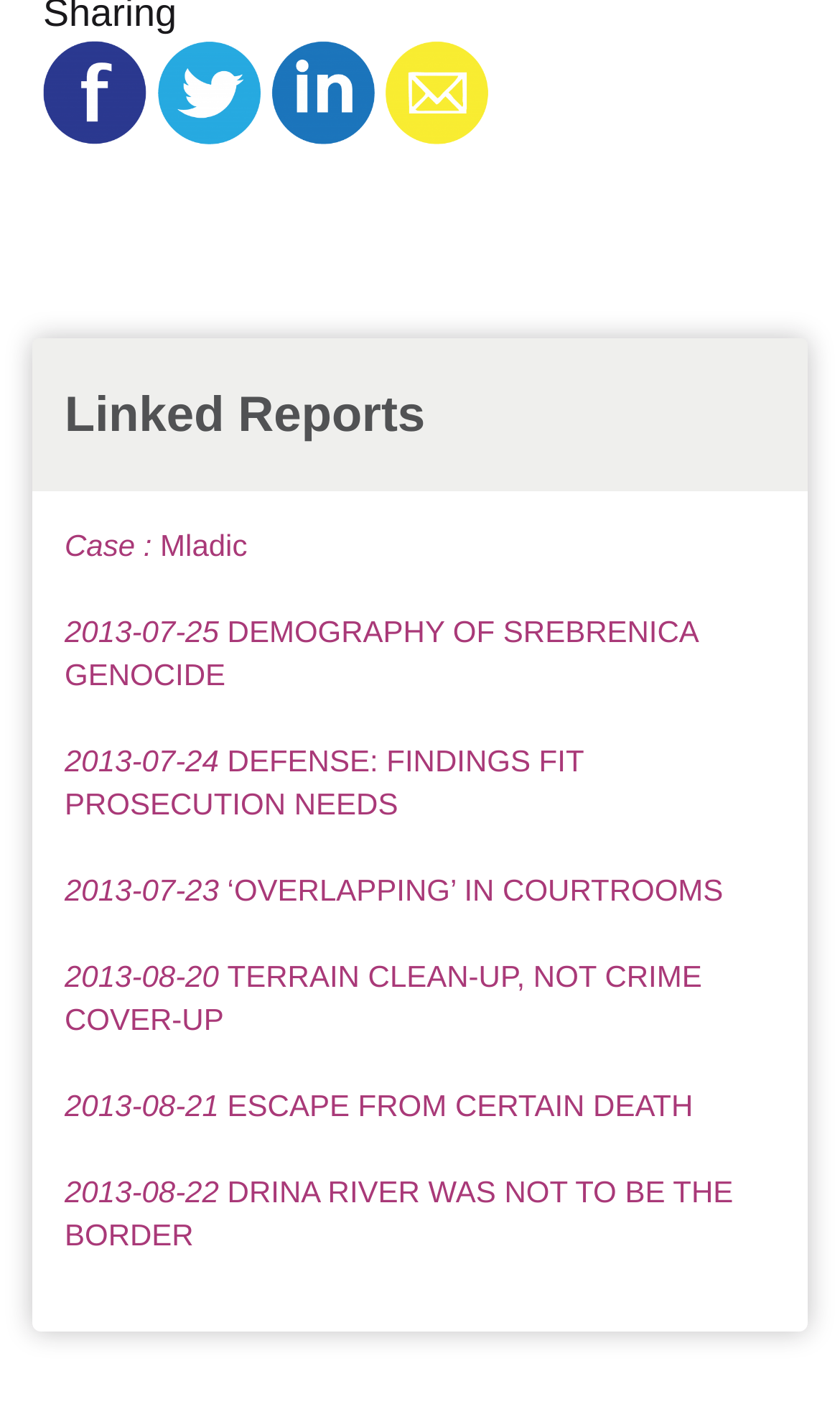From the given element description: "Case : Mladic", find the bounding box for the UI element. Provide the coordinates as four float numbers between 0 and 1, in the order [left, top, right, bottom].

[0.077, 0.373, 0.294, 0.397]